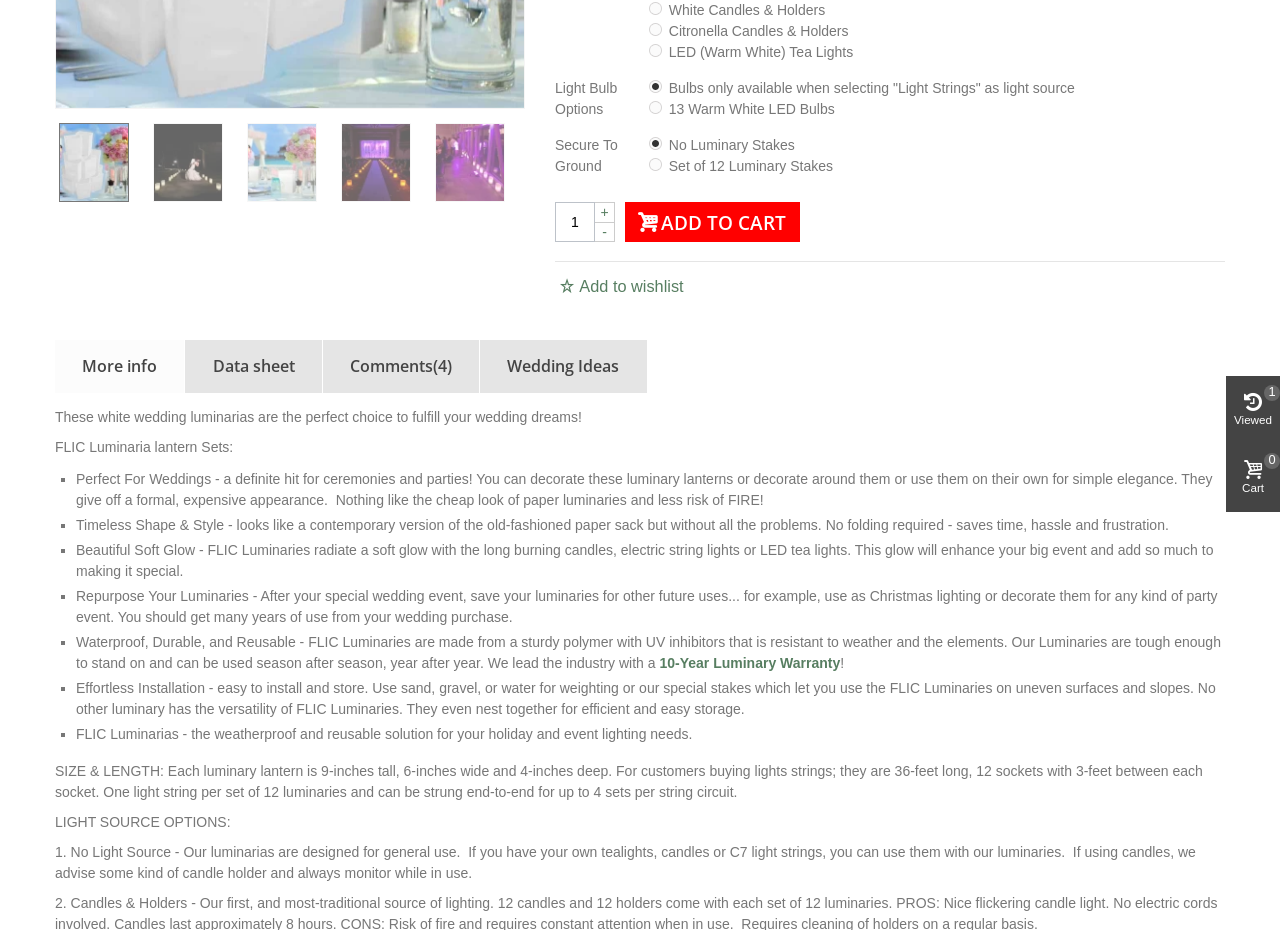Please determine the bounding box coordinates for the UI element described as: "title="Luminarias at Wedding Reception"".

[0.193, 0.132, 0.26, 0.218]